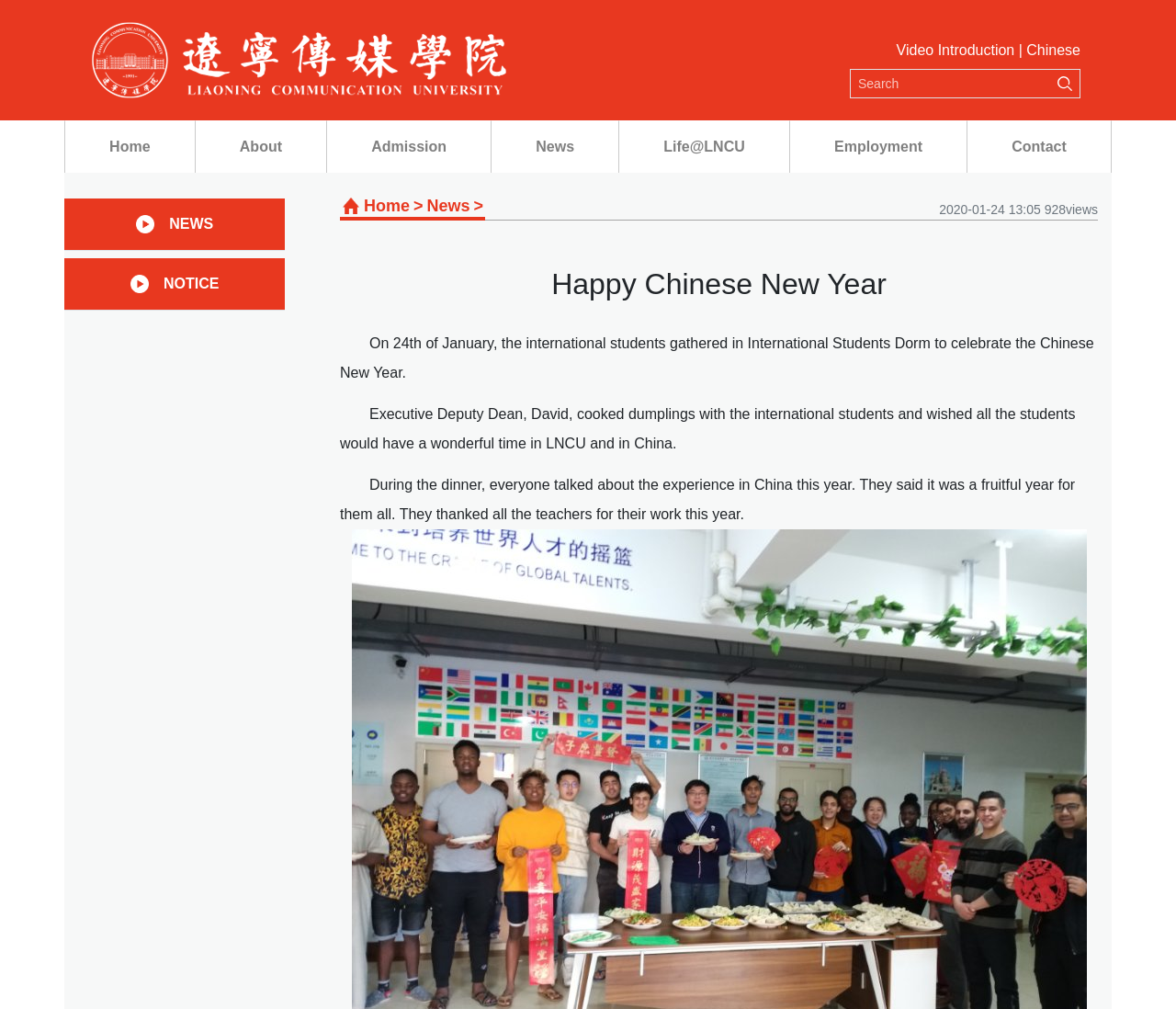Provide the bounding box coordinates for the area that should be clicked to complete the instruction: "Watch the 'Video Introduction'".

[0.762, 0.042, 0.863, 0.057]